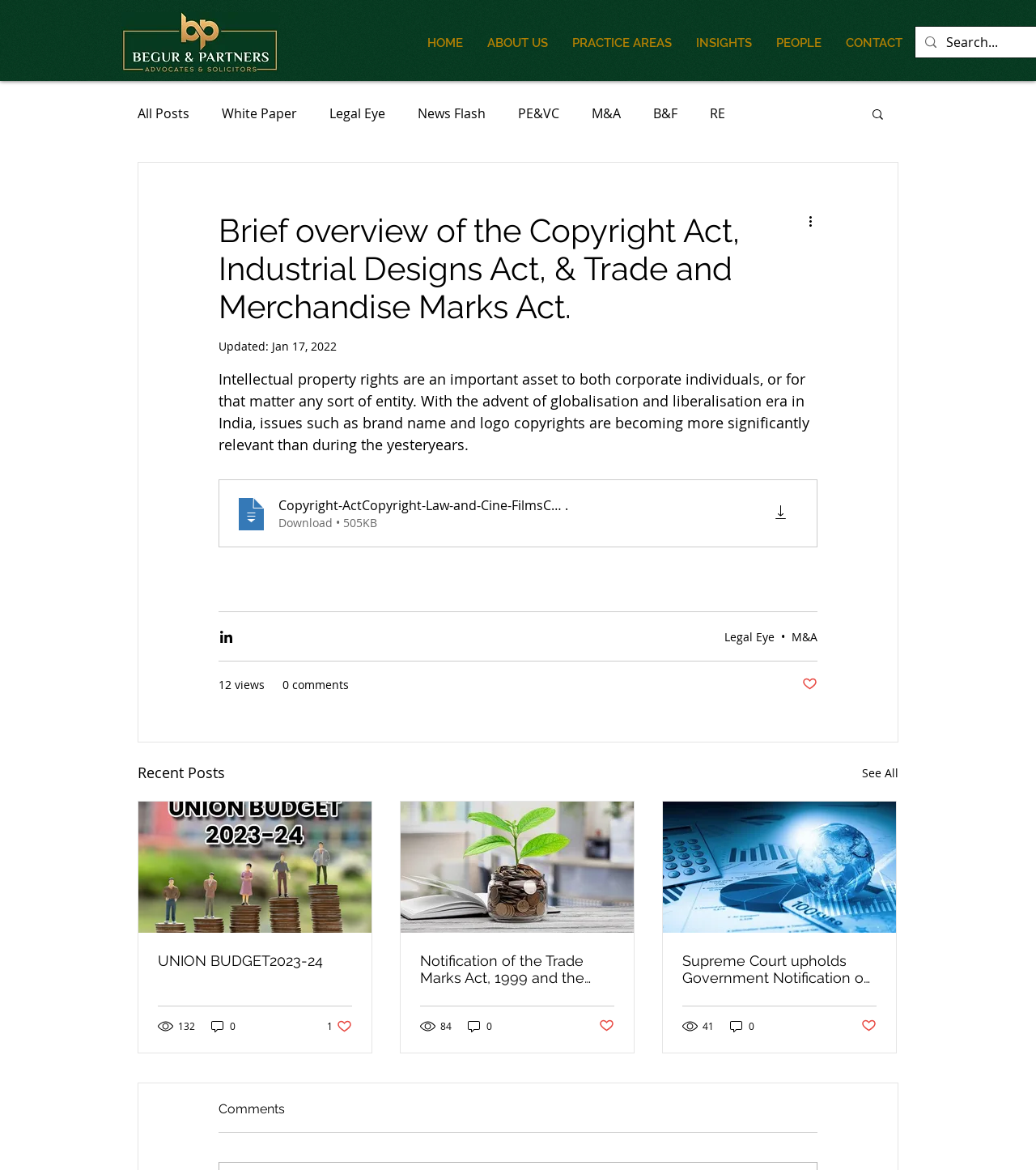Locate the bounding box coordinates of the item that should be clicked to fulfill the instruction: "Share the post via LinkedIn".

[0.211, 0.537, 0.226, 0.551]